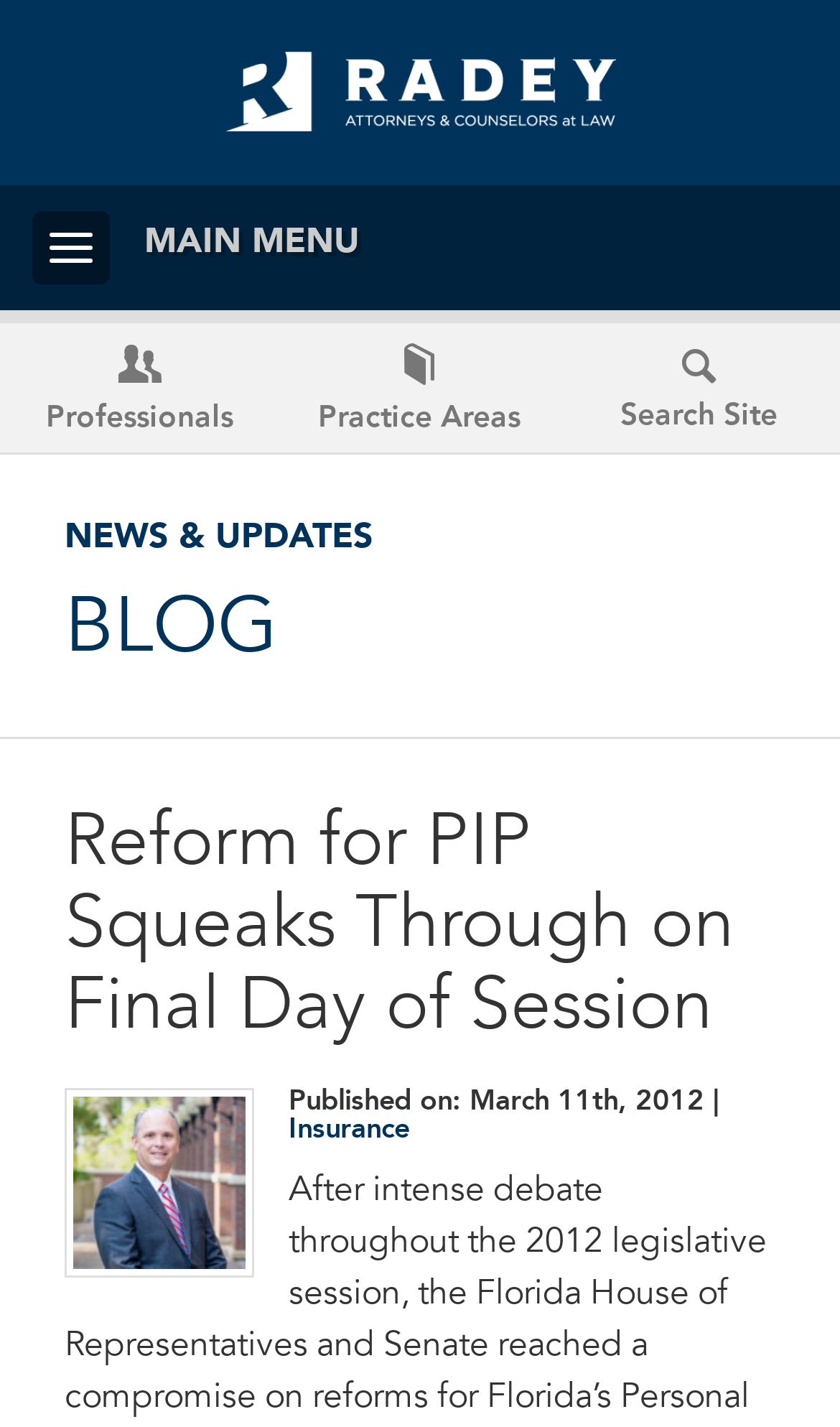What category is the blog post related to?
Look at the image and answer with only one word or phrase.

Insurance